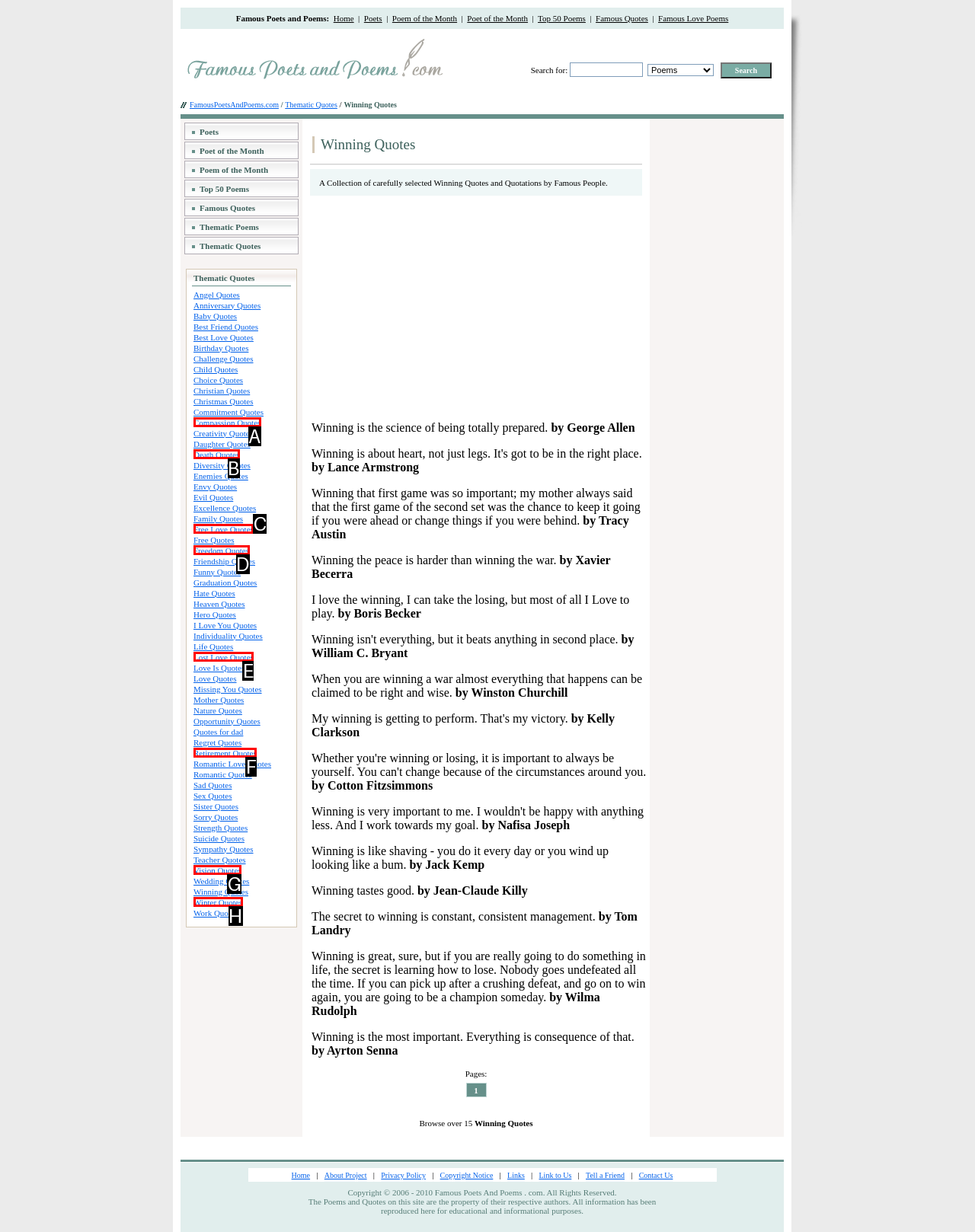Choose the HTML element that best fits the description: current issue. Answer with the option's letter directly.

None